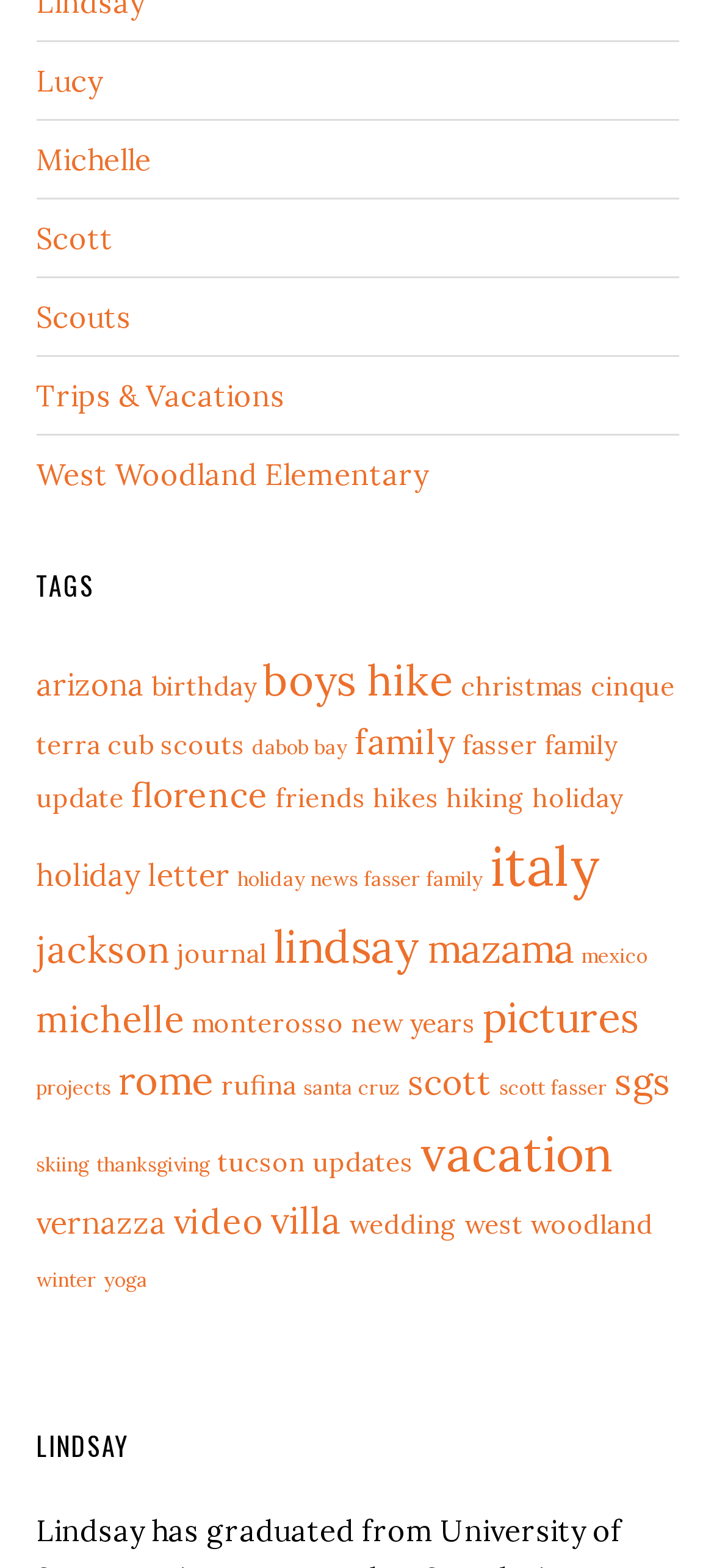Please specify the bounding box coordinates of the clickable region to carry out the following instruction: "Get Undertale version 1.06 download free". The coordinates should be four float numbers between 0 and 1, in the format [left, top, right, bottom].

None